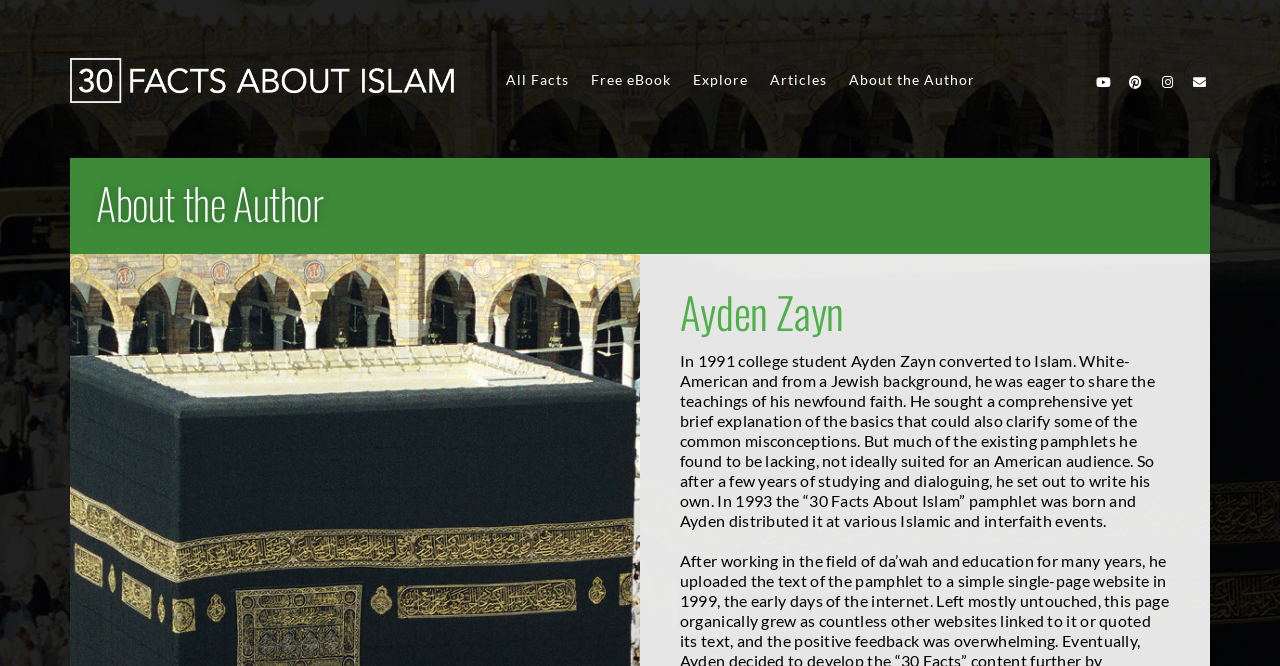Examine the image and give a thorough answer to the following question:
How many links are there in the top navigation bar?

The top navigation bar contains links to 'All Facts', 'Free eBook', 'Explore', and 'Articles', which can be found by examining the link elements with bounding box coordinates indicating their vertical position at the top of the page.